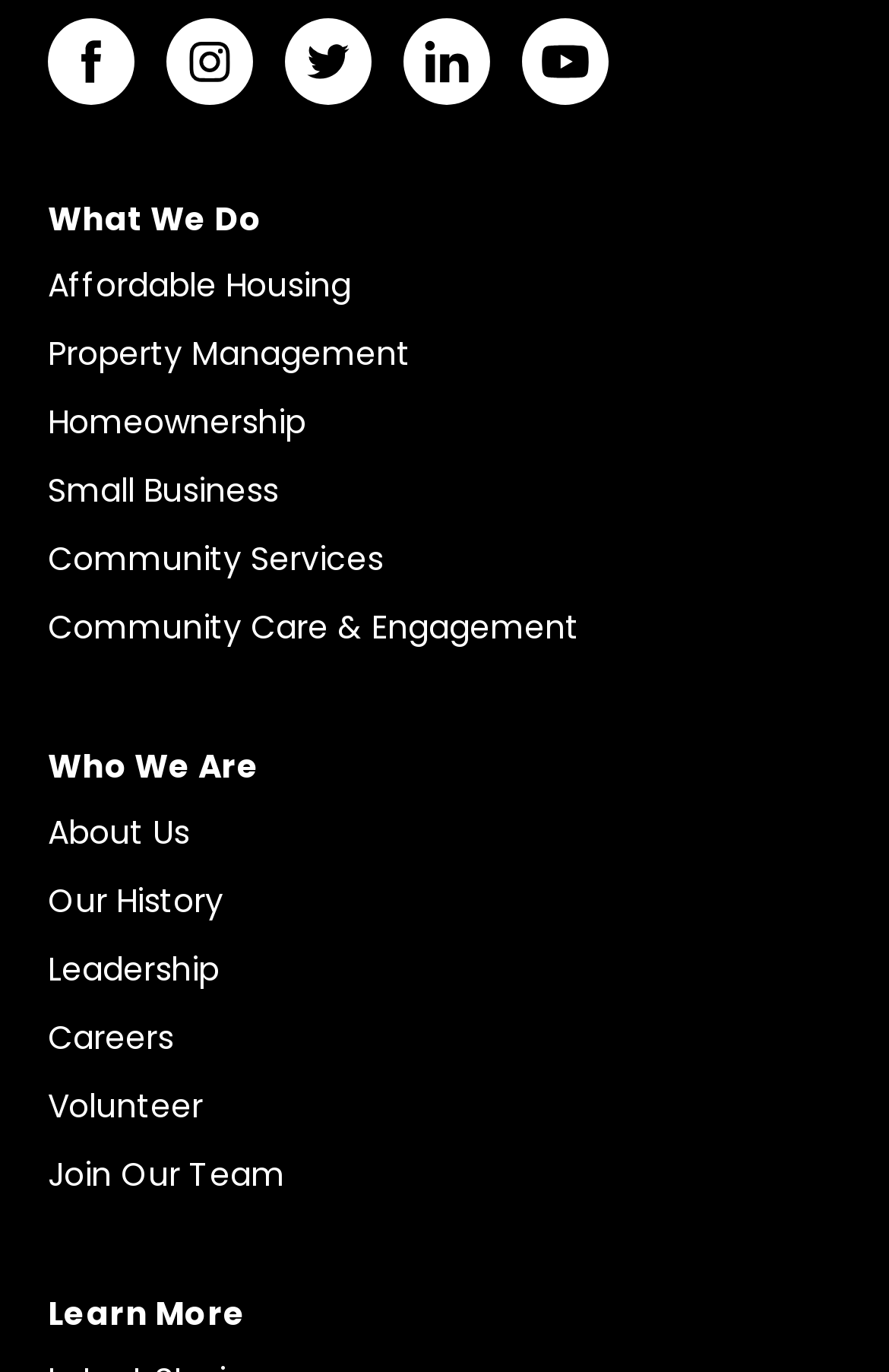Please provide the bounding box coordinates for the element that needs to be clicked to perform the following instruction: "Learn about Affordable Housing". The coordinates should be given as four float numbers between 0 and 1, i.e., [left, top, right, bottom].

[0.054, 0.191, 0.395, 0.224]